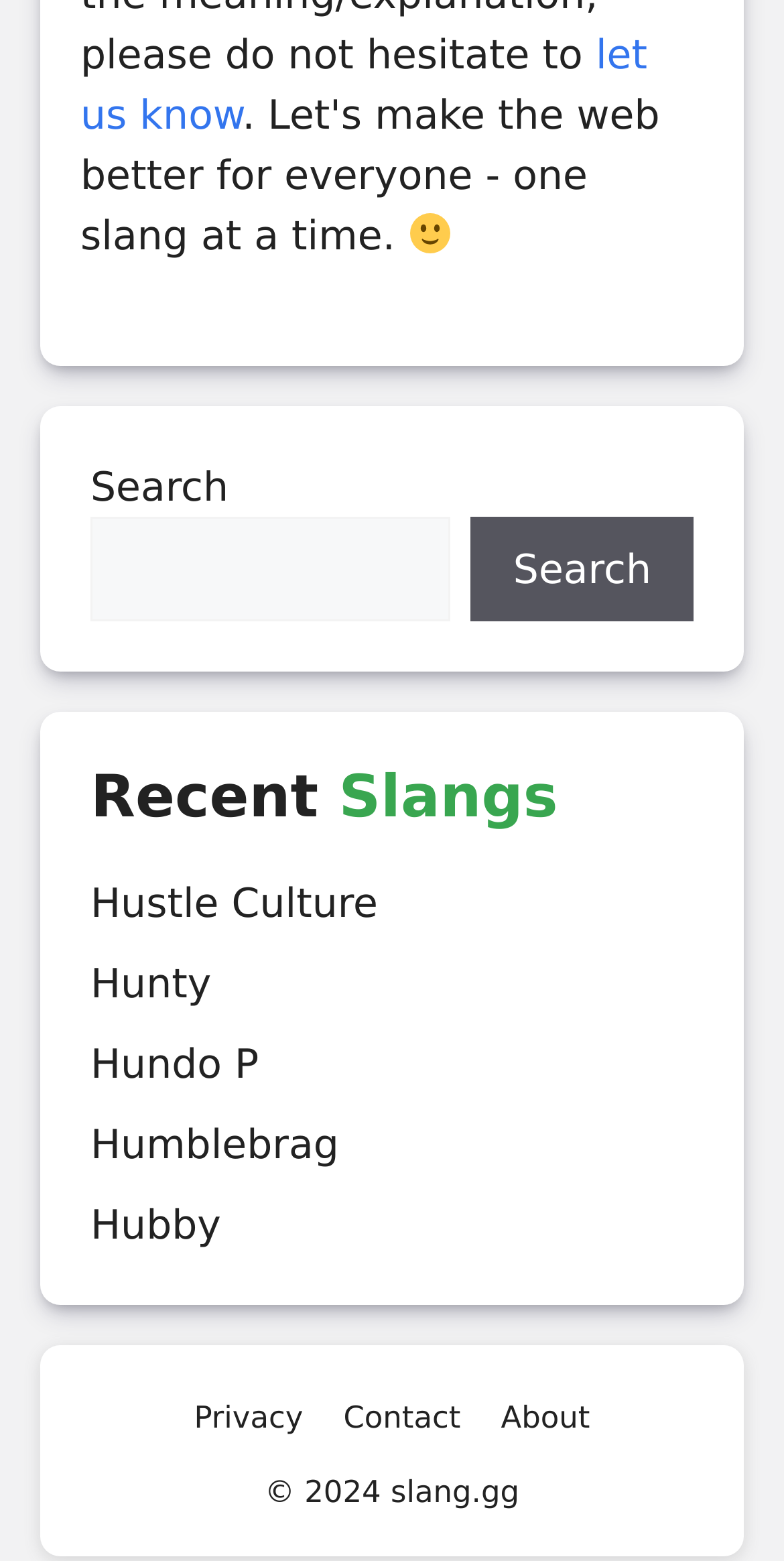Could you indicate the bounding box coordinates of the region to click in order to complete this instruction: "click on 'Hustle Culture'".

[0.115, 0.563, 0.482, 0.594]